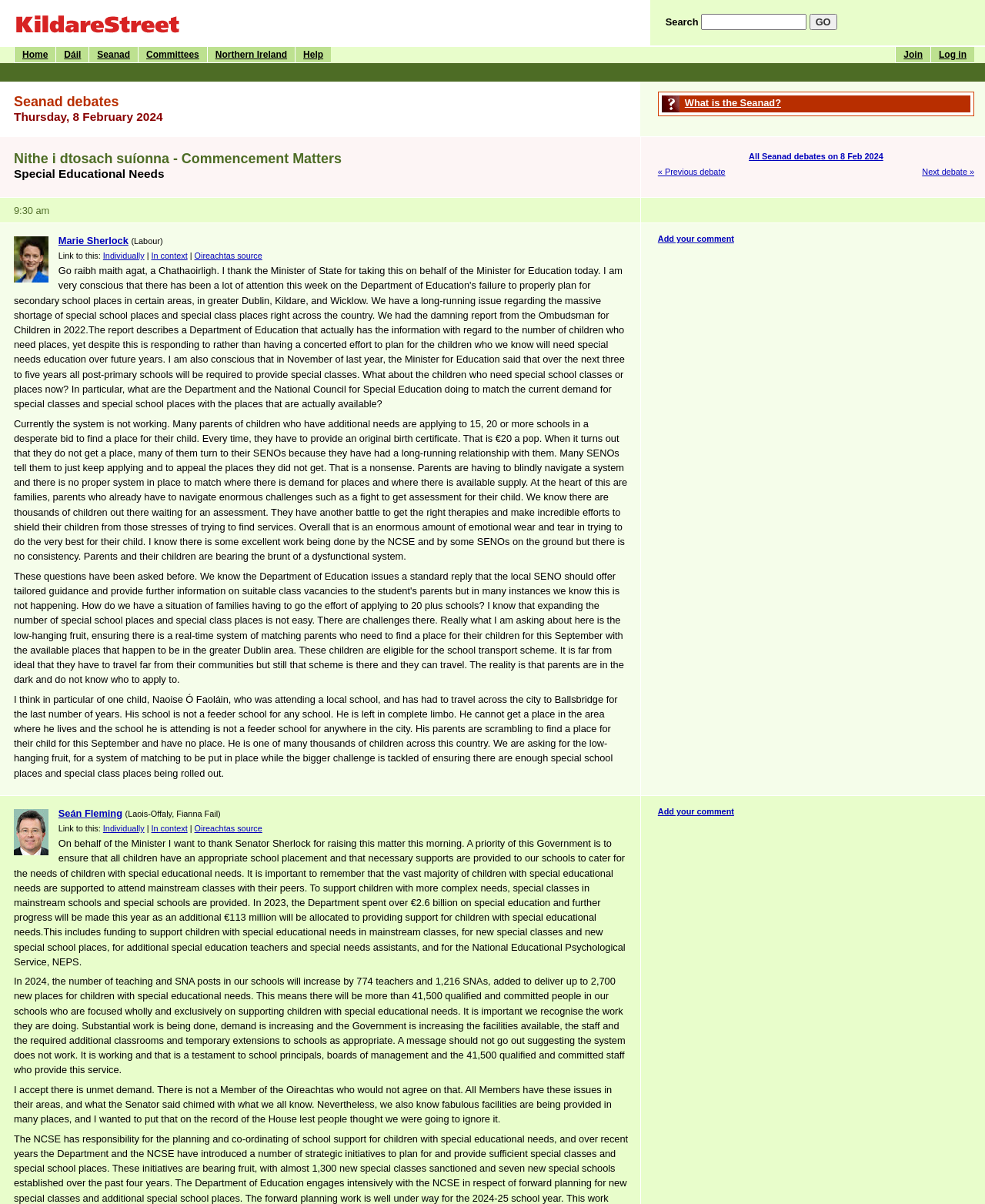How many teaching and SNA posts will be added in 2024?
Kindly offer a detailed explanation using the data available in the image.

I found the answer by reading the text 'In 2024, the number of teaching and SNA posts in our schools will increase by 774 teachers and 1,216 SNAs...' which is part of the response from the Minister.